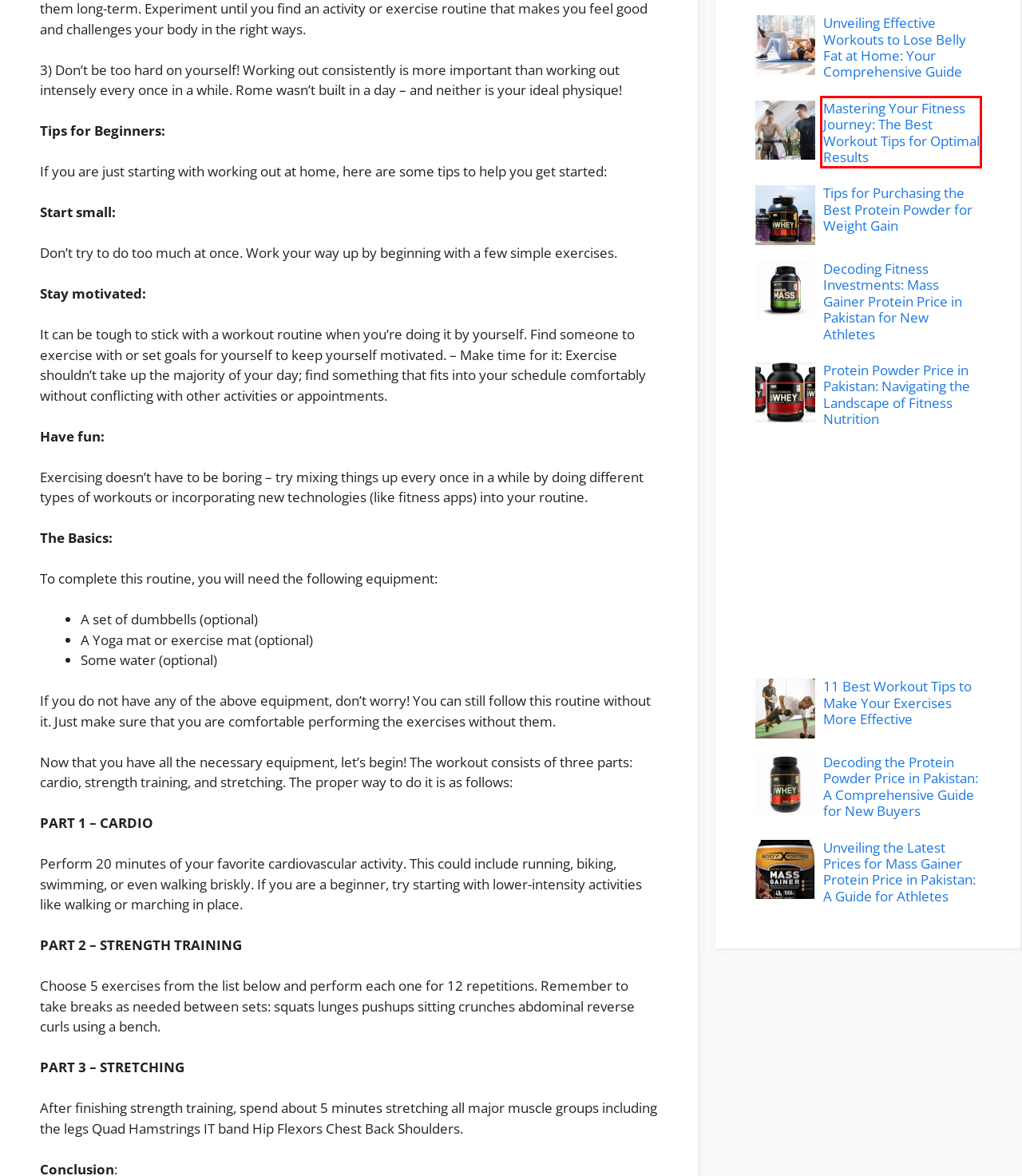You are given a screenshot of a webpage with a red bounding box around an element. Choose the most fitting webpage description for the page that appears after clicking the element within the red bounding box. Here are the candidates:
A. Diet Plan for Weight Loss | Find a Nutritionist Near You
B. 11 Best Workout Tips to Make Your Exercises More Effective - thefitmuscles
C. Protein Powder Price in Pakistan: Navigating the Landscape of Fitness Nutrition - thefitmuscles
D. Decoding Fitness Investments: Mass Gainer Protein Price in Pakistan for New Athletes - thefitmuscles
E. Decoding the Protein Powder Price in Pakistan: A Comprehensive Guide for New Buyers - thefitmuscles
F. Mastering Your Fitness Journey: The Best Workout Tips for Optimal Results - thefitmuscles
G. Tips for Purchasing the Best Protein Powder for Weight Gain - thefitmuscles
H. Best exercises for patients - thefitmuscles

F